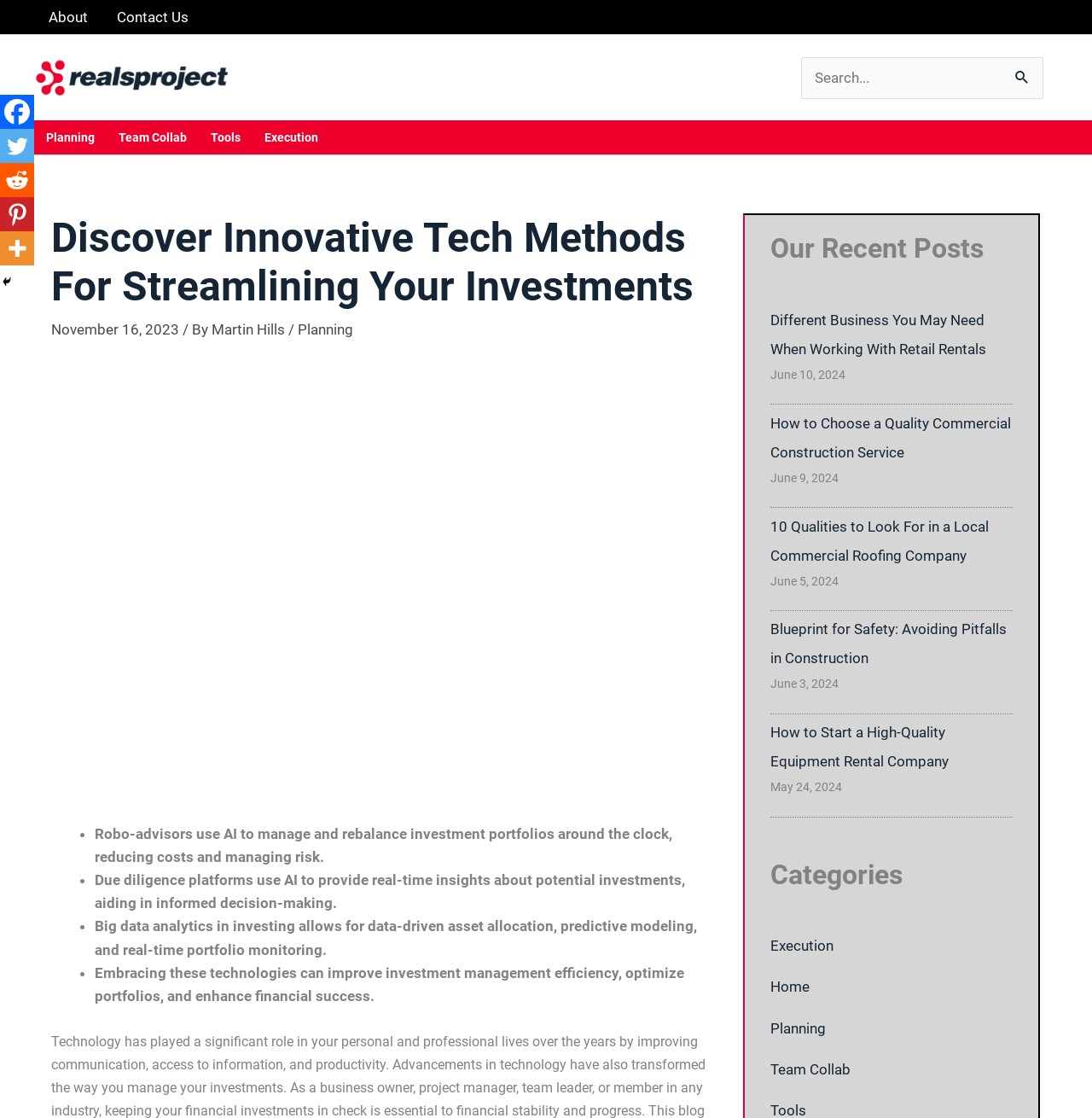Provide the bounding box coordinates for the UI element that is described by this text: "Home". The coordinates should be in the form of four float numbers between 0 and 1: [left, top, right, bottom].

[0.705, 0.875, 0.741, 0.89]